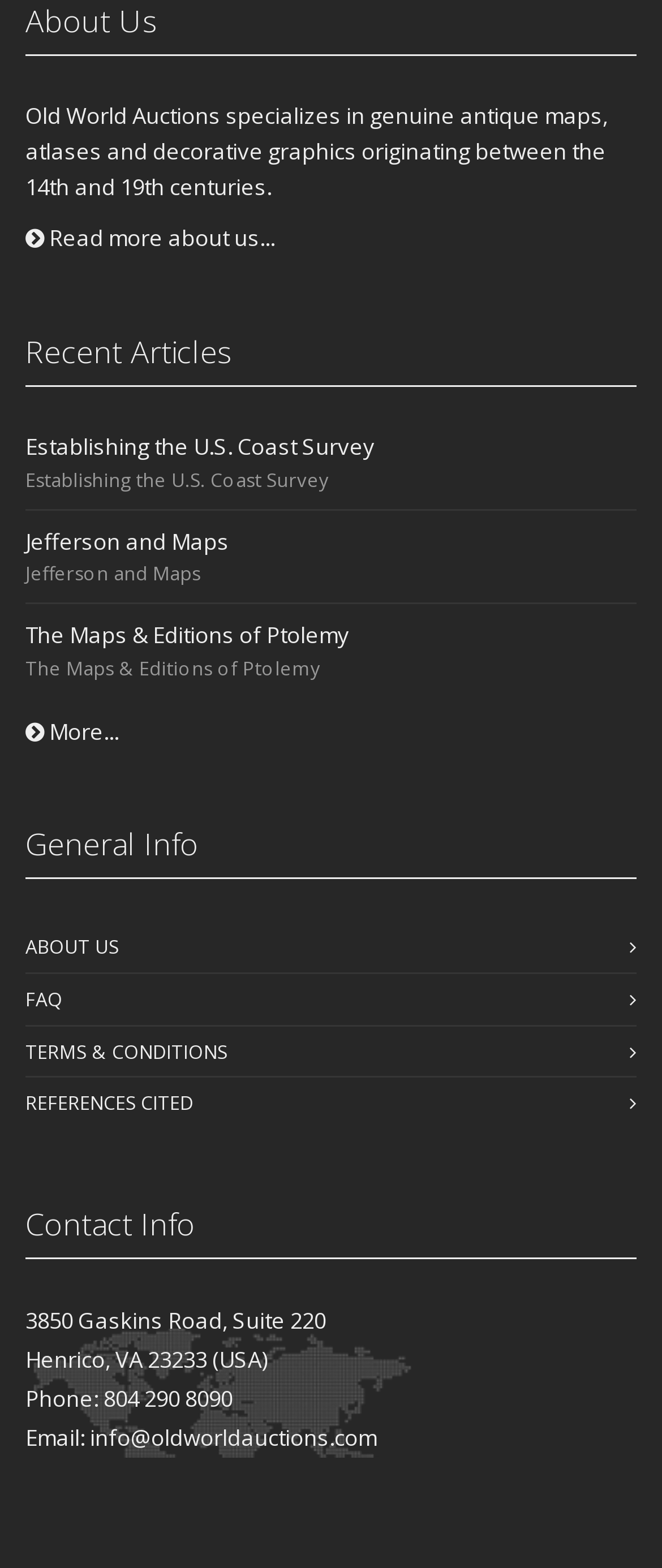Find the bounding box of the UI element described as: "Read more about us...". The bounding box coordinates should be given as four float values between 0 and 1, i.e., [left, top, right, bottom].

[0.038, 0.142, 0.415, 0.162]